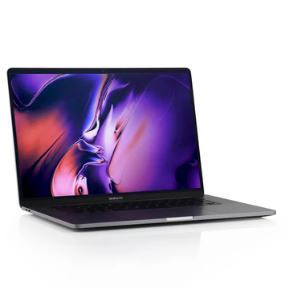What is the storage capacity of the SSD?
Give a detailed response to the question by analyzing the screenshot.

The storage capacity of the SSD can be found in the caption, which states that this model is equipped with a 512GB SSD, ensuring ample storage for various applications and files.